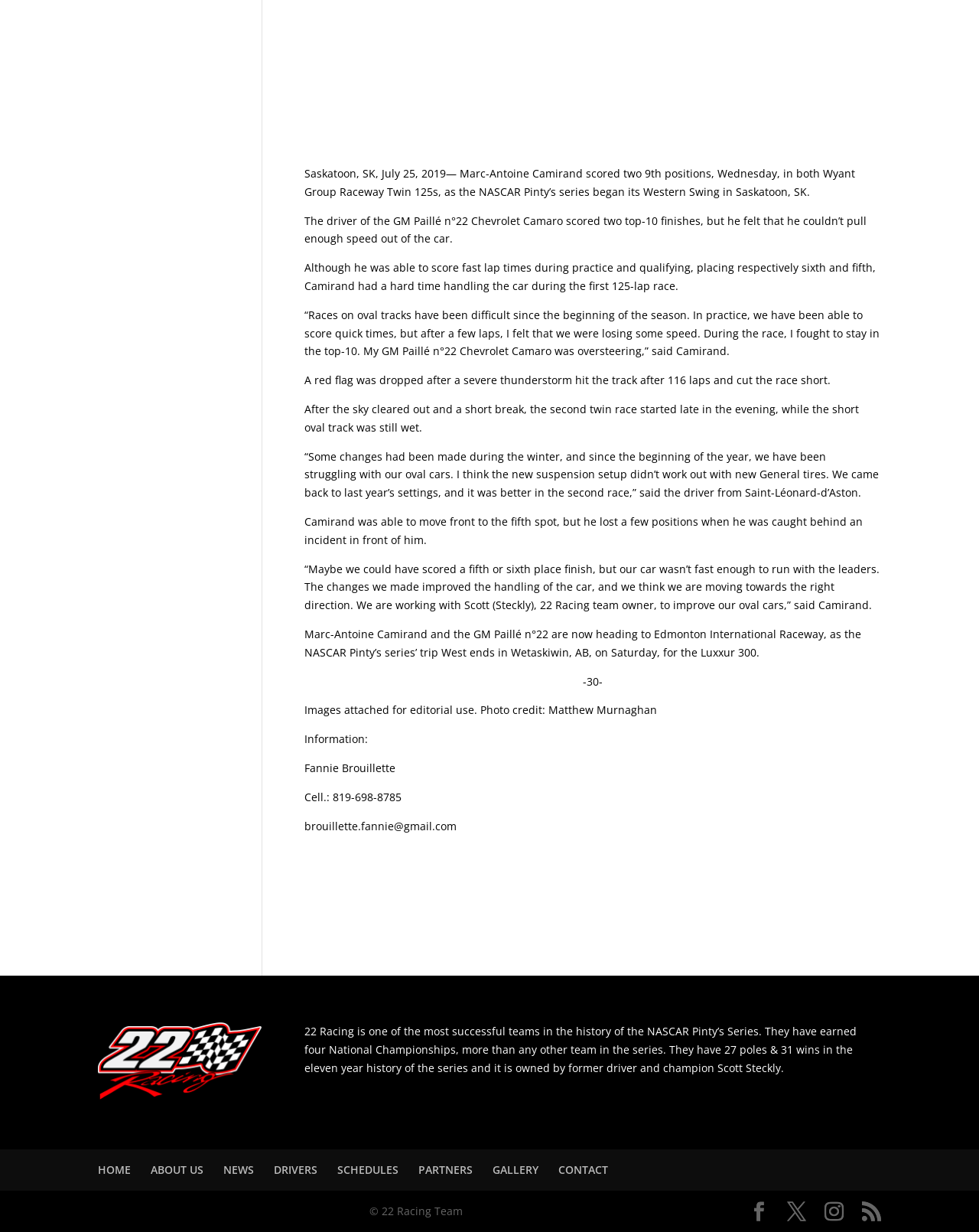Predict the bounding box coordinates of the UI element that matches this description: "DRIVERS". The coordinates should be in the format [left, top, right, bottom] with each value between 0 and 1.

[0.28, 0.944, 0.324, 0.955]